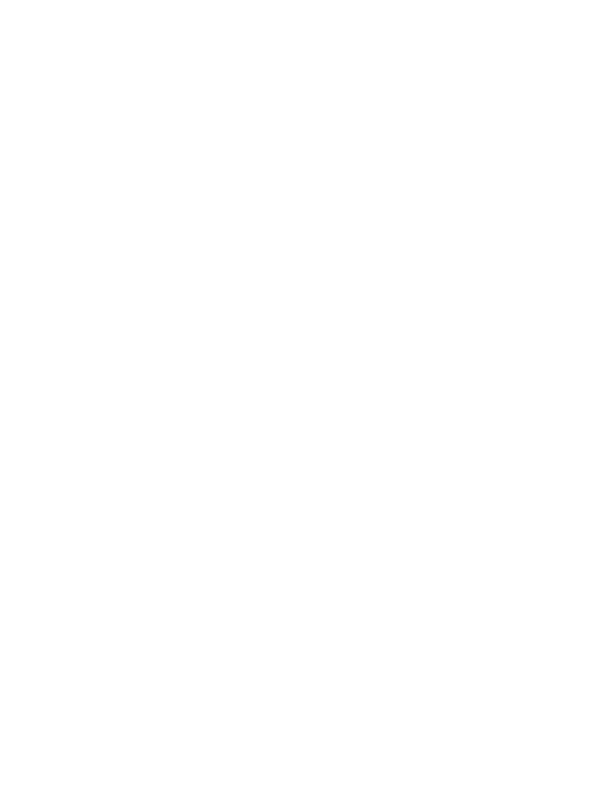Elaborate on the various elements present in the image.

The image showcases a stylish "Youthful Gothic Letter Print Tee," capturing an edgy and retro aesthetic. This eye-catching T-shirt features a prominent graphic design, making it a standout piece for contemporary streetwear enthusiasts. Its bold statement is perfect for casual outings or as a unique styling element in layered outfits. The shirt is part of a collection that aims to blend classic motifs with modern fashion trends, appealing to those who appreciate both retro style and graphic prints. Available for purchase on Dressstation Store, this tee emphasizes individuality and makes a strong fashion statement.